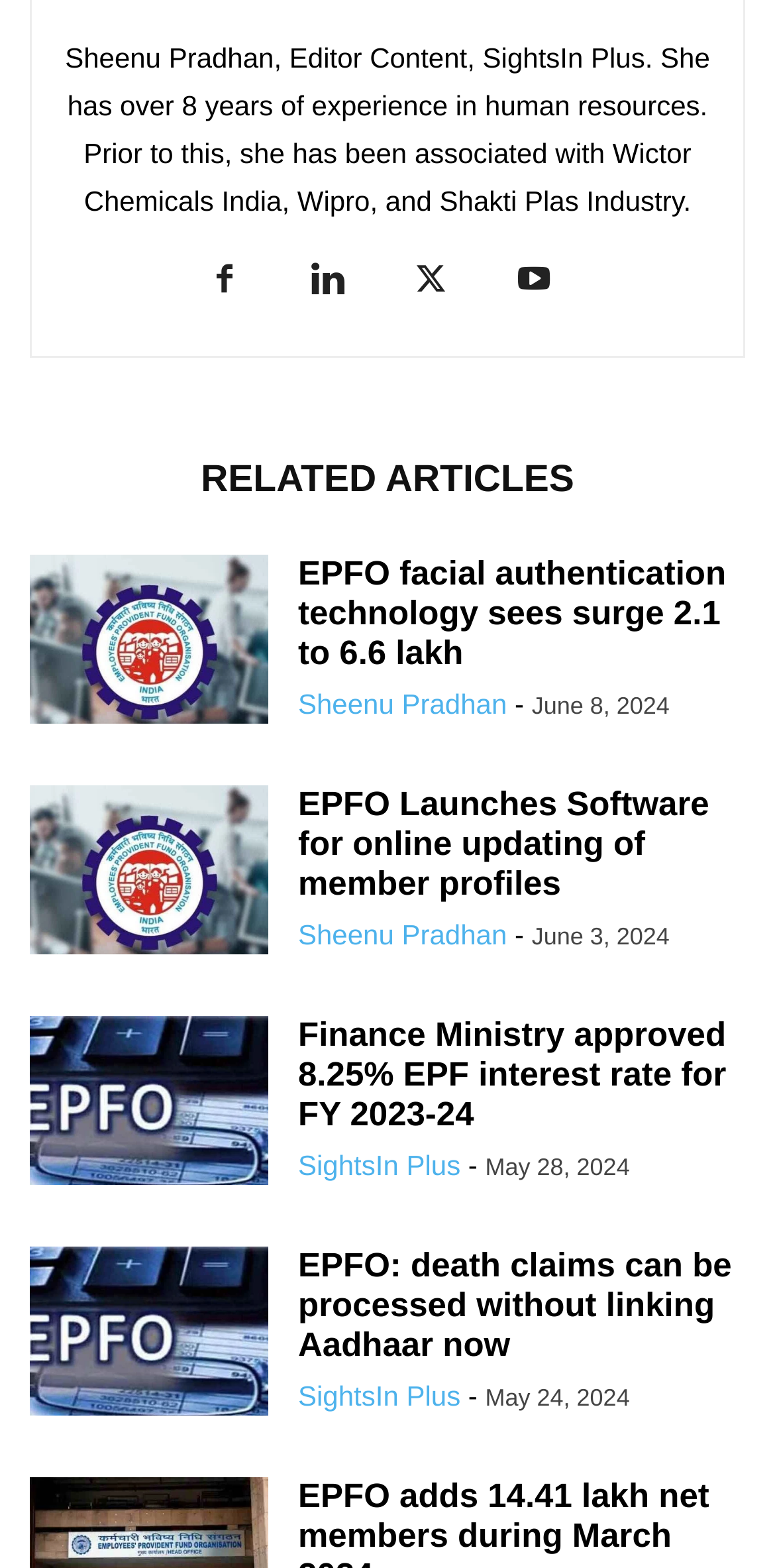Respond to the question below with a single word or phrase: What is the date mentioned in the article?

June 8, 2024